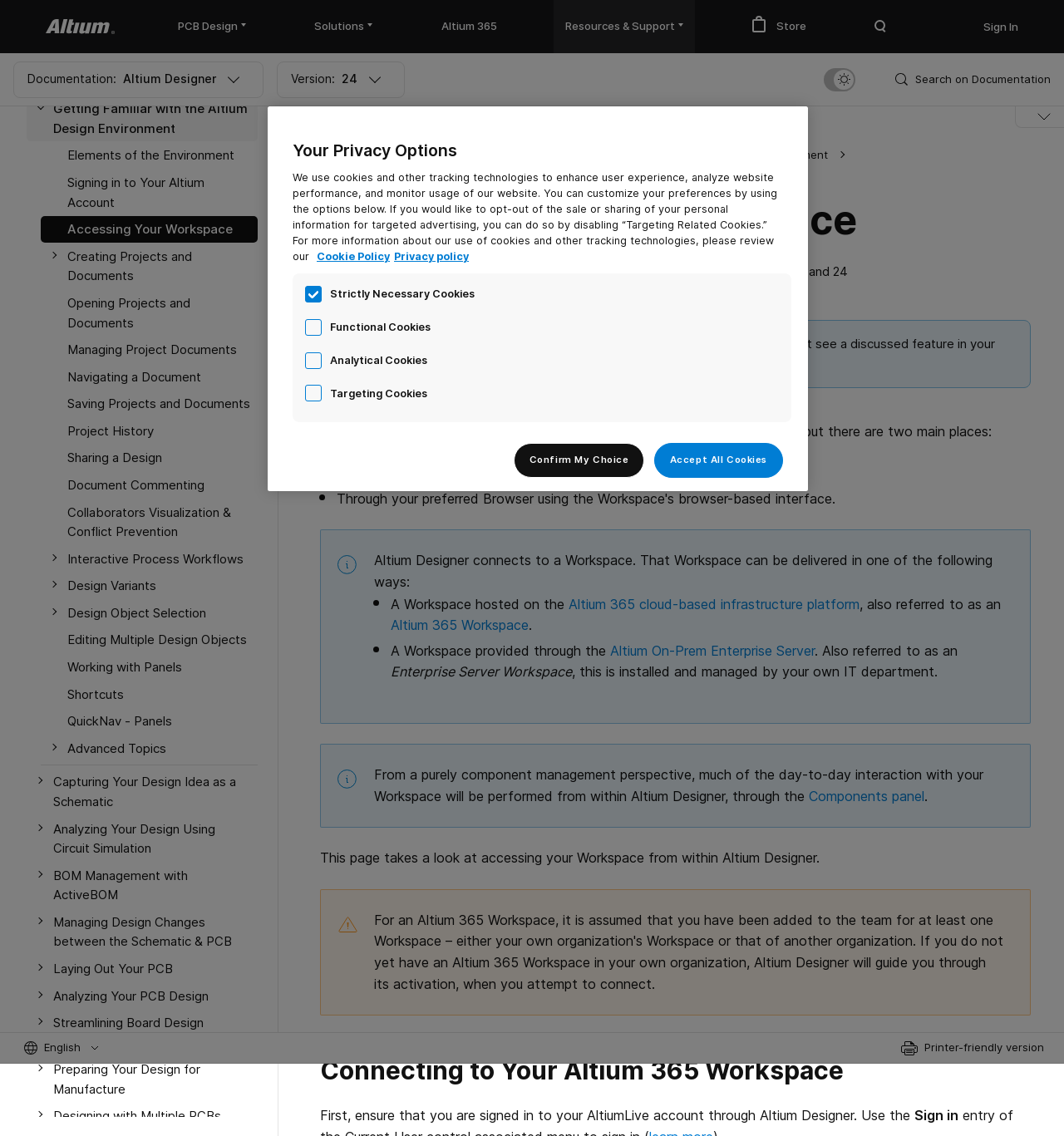Please specify the bounding box coordinates of the element that should be clicked to execute the given instruction: 'Sign in'. Ensure the coordinates are four float numbers between 0 and 1, expressed as [left, top, right, bottom].

[0.924, 0.017, 0.957, 0.03]